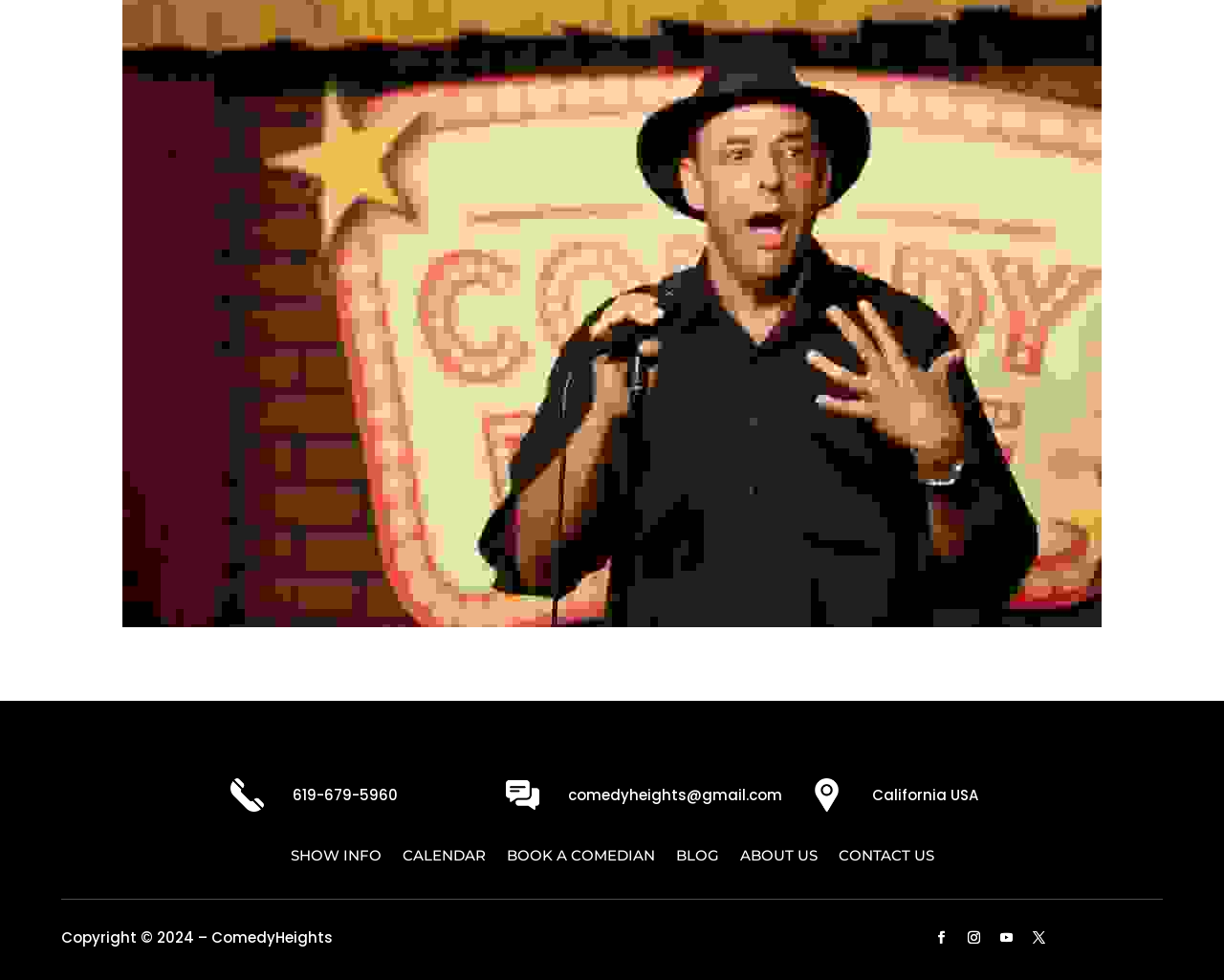Please provide the bounding box coordinates for the UI element as described: "Follow". The coordinates must be four floats between 0 and 1, represented as [left, top, right, bottom].

[0.839, 0.945, 0.859, 0.97]